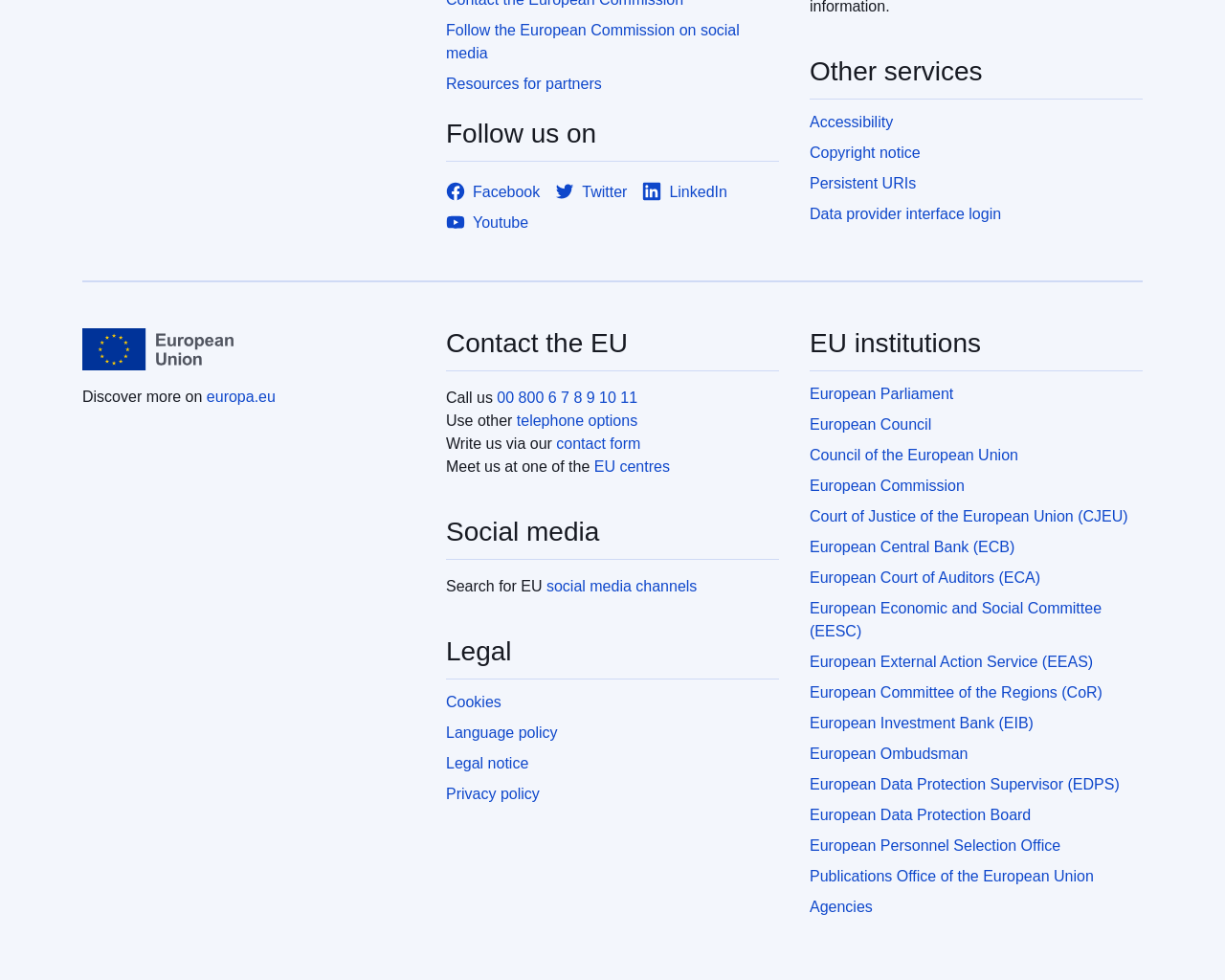Answer the question using only one word or a concise phrase: How can one contact the EU?

Call, telephone options, write via contact form, meet at EU centres